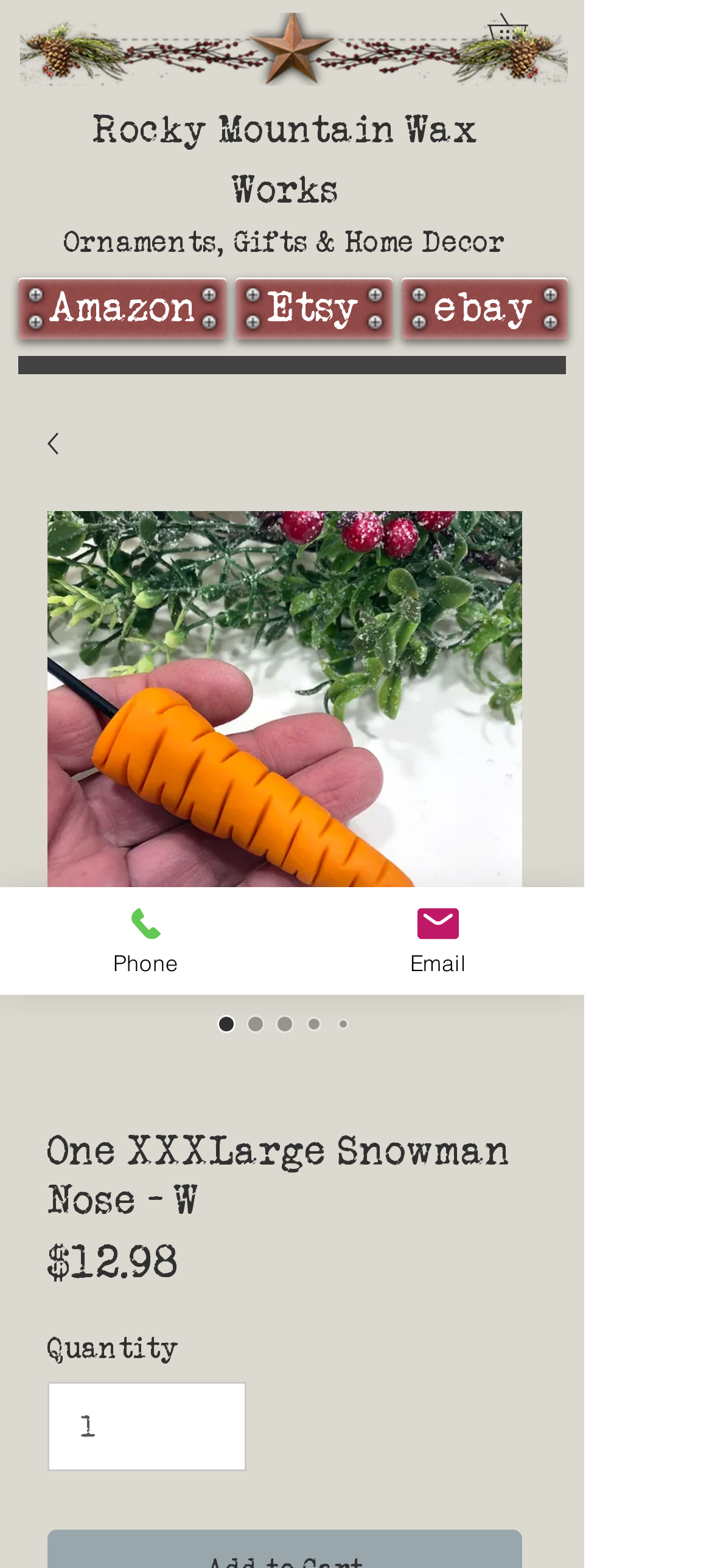Please pinpoint the bounding box coordinates for the region I should click to adhere to this instruction: "Click the Etsy link".

[0.331, 0.177, 0.551, 0.217]